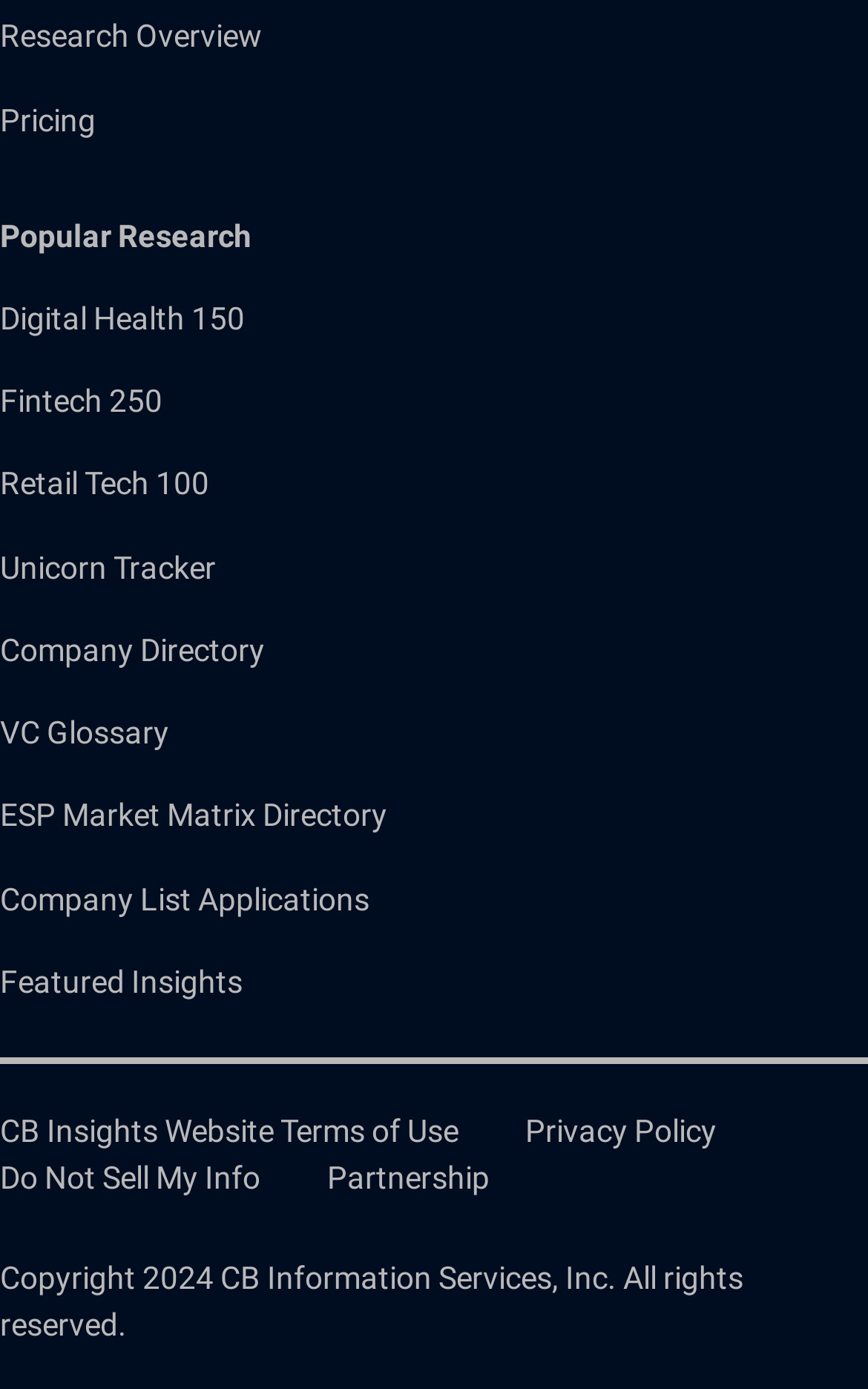Can you specify the bounding box coordinates for the region that should be clicked to fulfill this instruction: "Check company directory".

[0.0, 0.455, 0.305, 0.481]